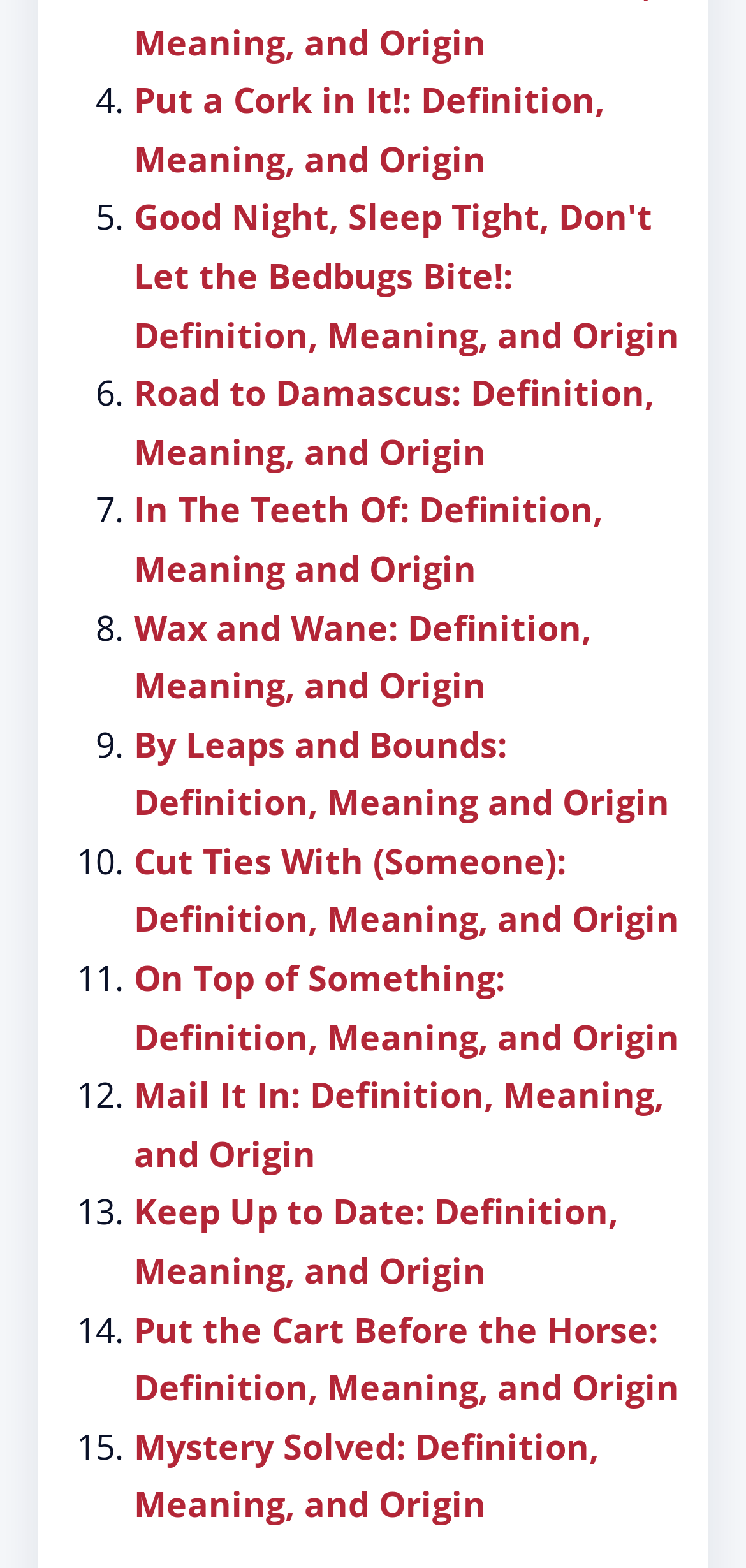Use one word or a short phrase to answer the question provided: 
What is the first idiom on the list?

Put a Cork in It!